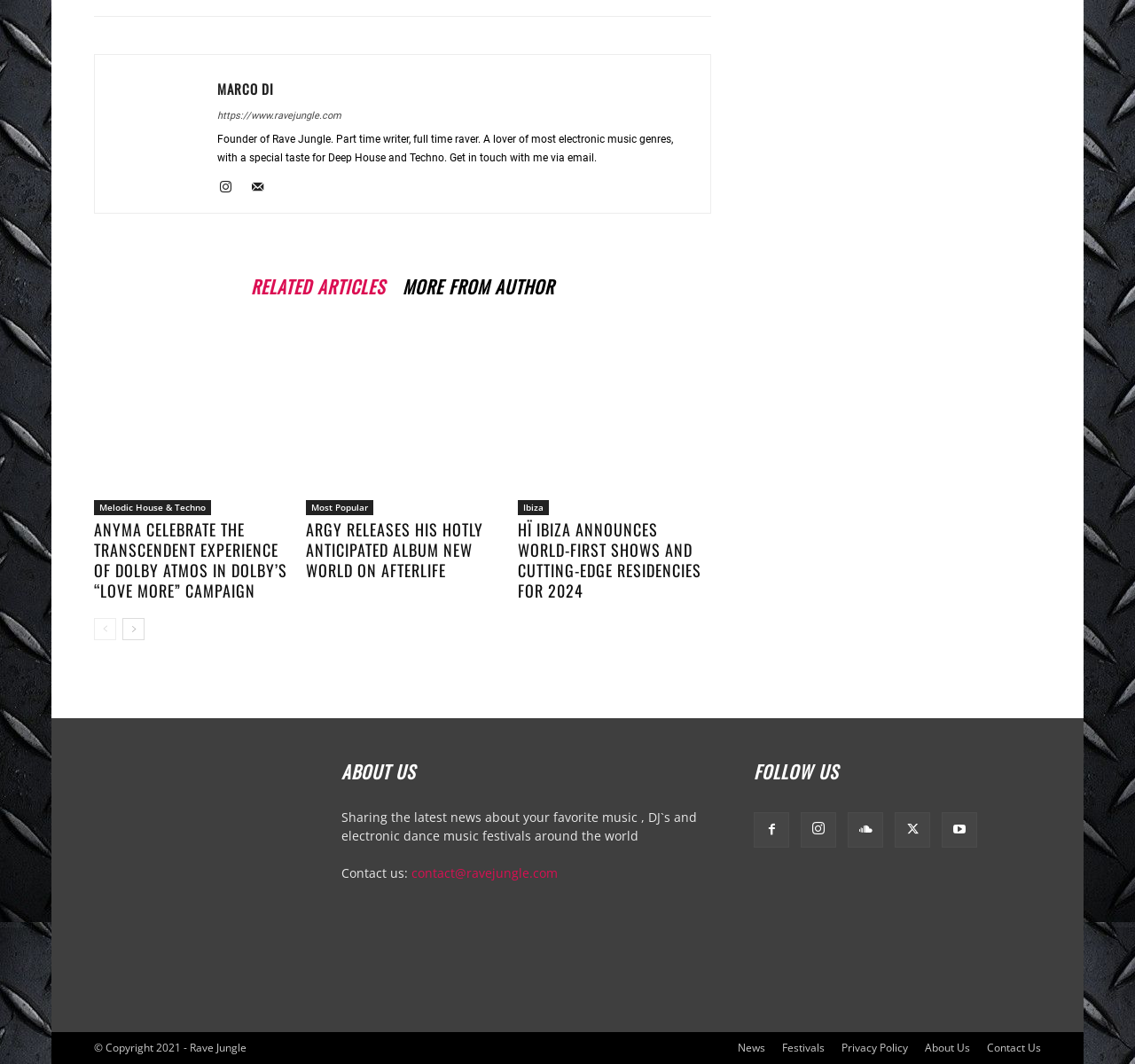What is the topic of the article with the title 'Anyma Celebrate the Transcendent Experience of Dolby Atmos in Dolby’s “Love More” Campaign'?
Please respond to the question with a detailed and thorough explanation.

The answer can be found in the link element with the title 'Anyma Celebrate the Transcendent Experience of Dolby Atmos in Dolby’s “Love More” Campaign', which suggests that the article is about Dolby Atmos.